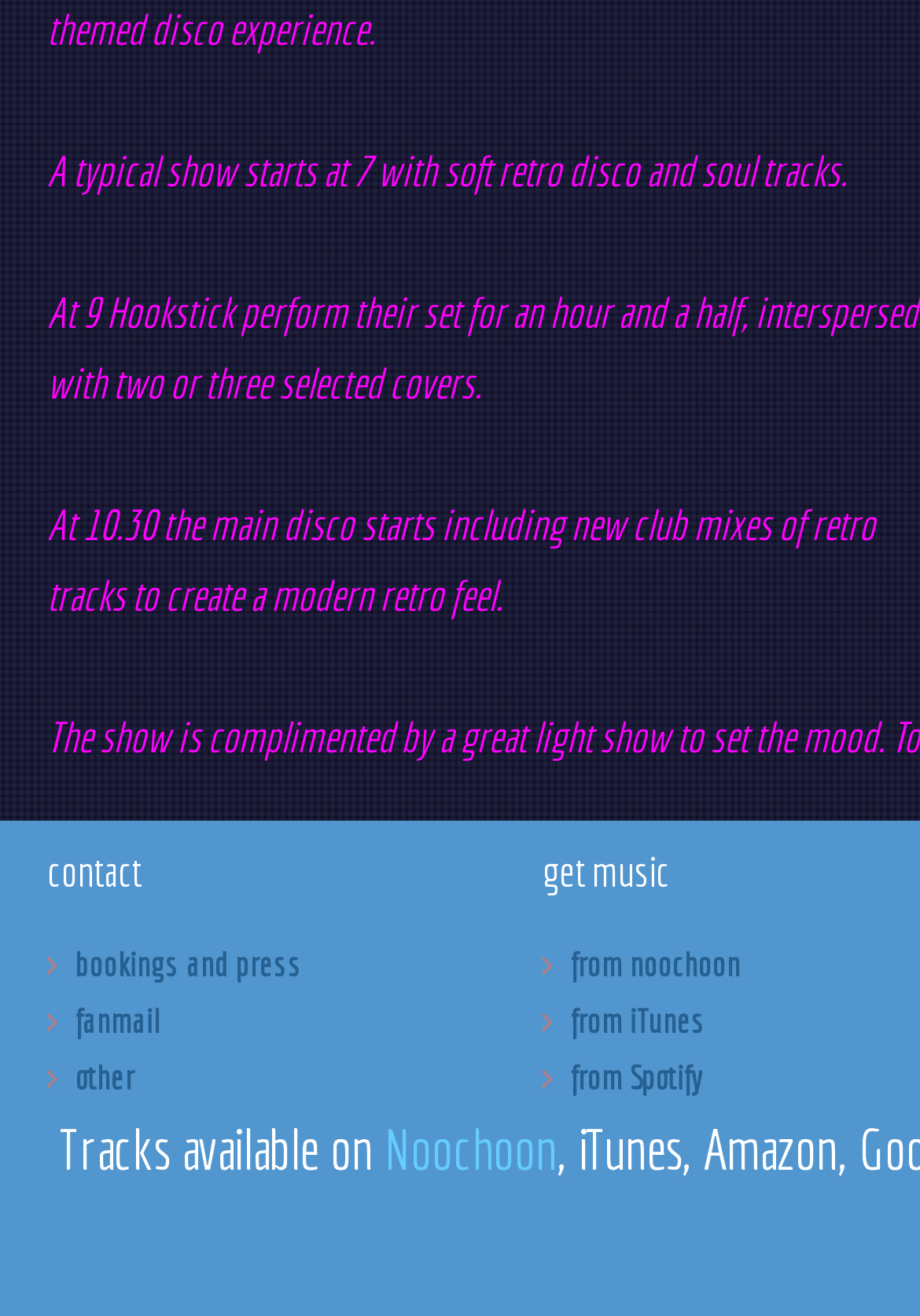Provide a short, one-word or phrase answer to the question below:
What music platforms are tracks available on?

Noochoon, iTunes, Spotify